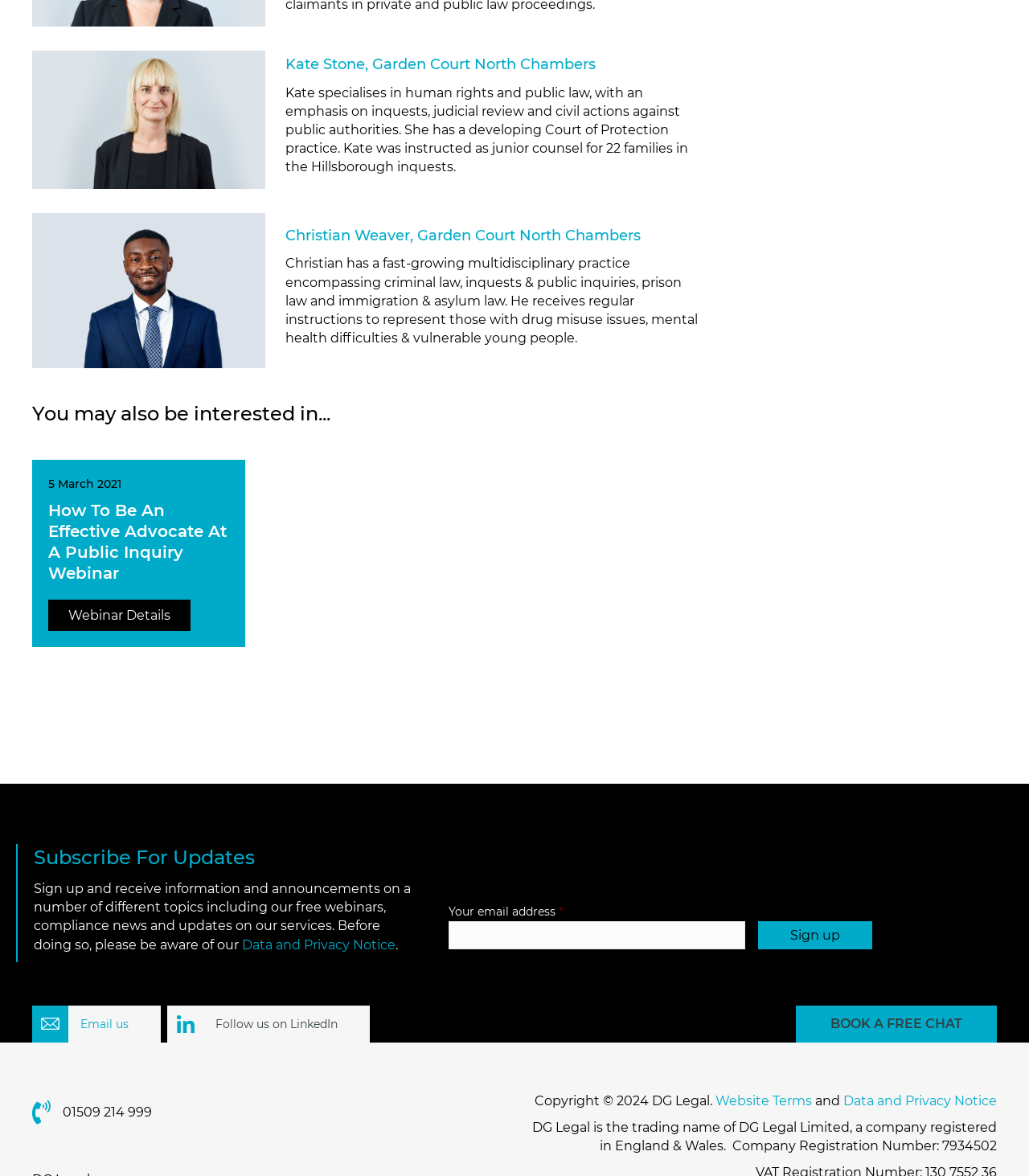Locate the bounding box coordinates of the clickable region necessary to complete the following instruction: "Read Christian Weaver's bio". Provide the coordinates in the format of four float numbers between 0 and 1, i.e., [left, top, right, bottom].

[0.277, 0.192, 0.678, 0.209]